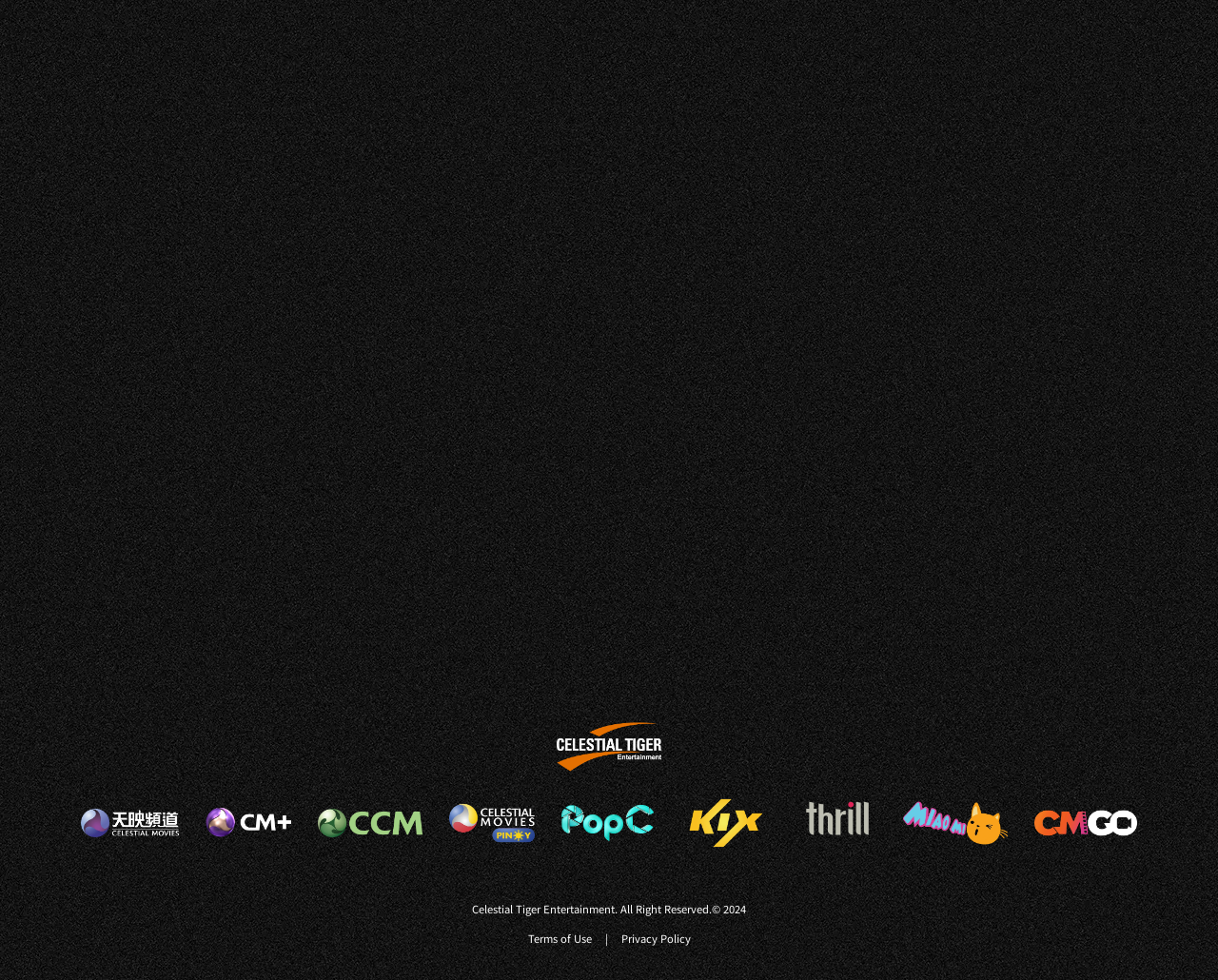Who is the director of 'YUM Investigation'?
Please look at the screenshot and answer in one word or a short phrase.

Dickson Leung